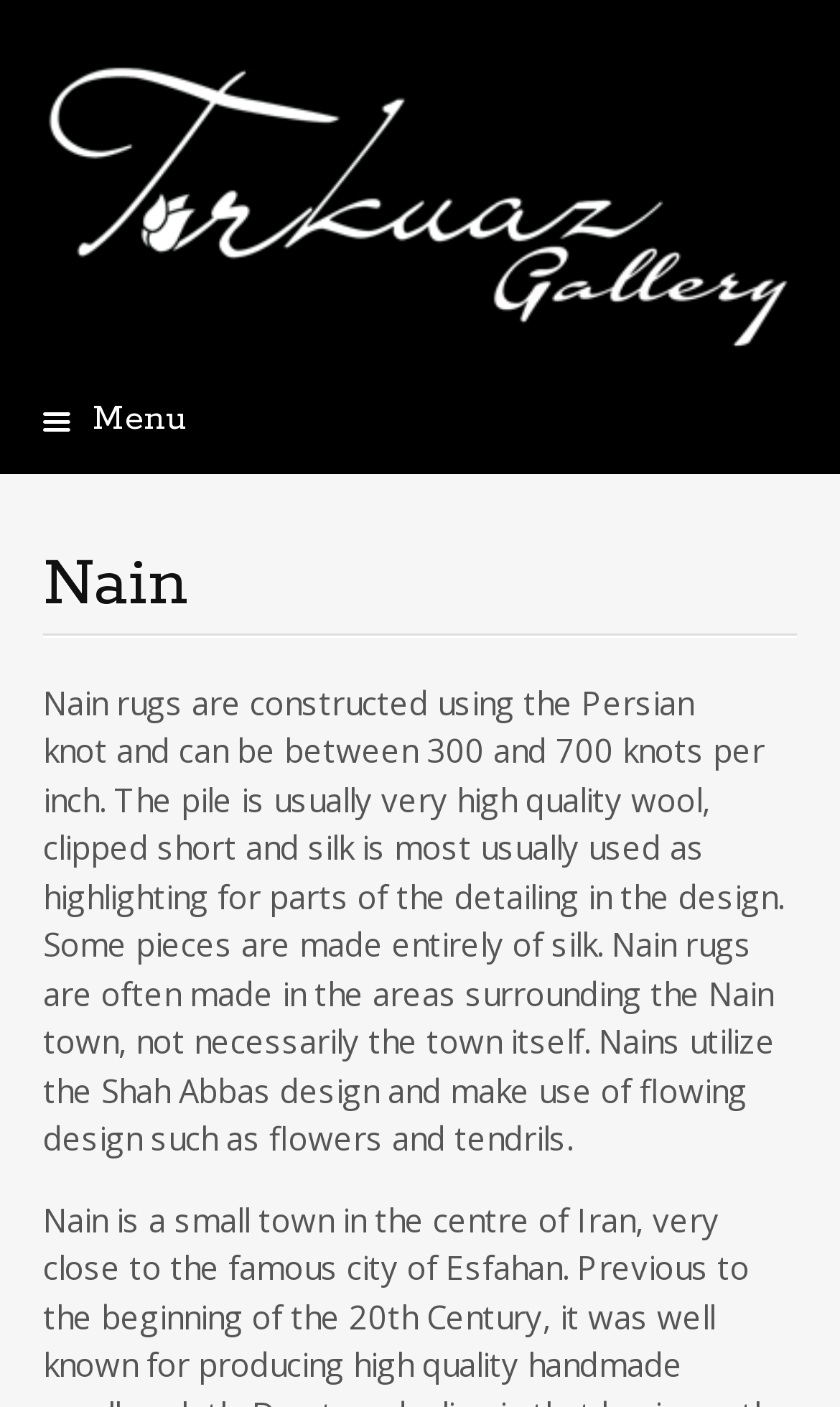What type of knot is used in Nain rugs?
Please answer the question with a single word or phrase, referencing the image.

Persian knot